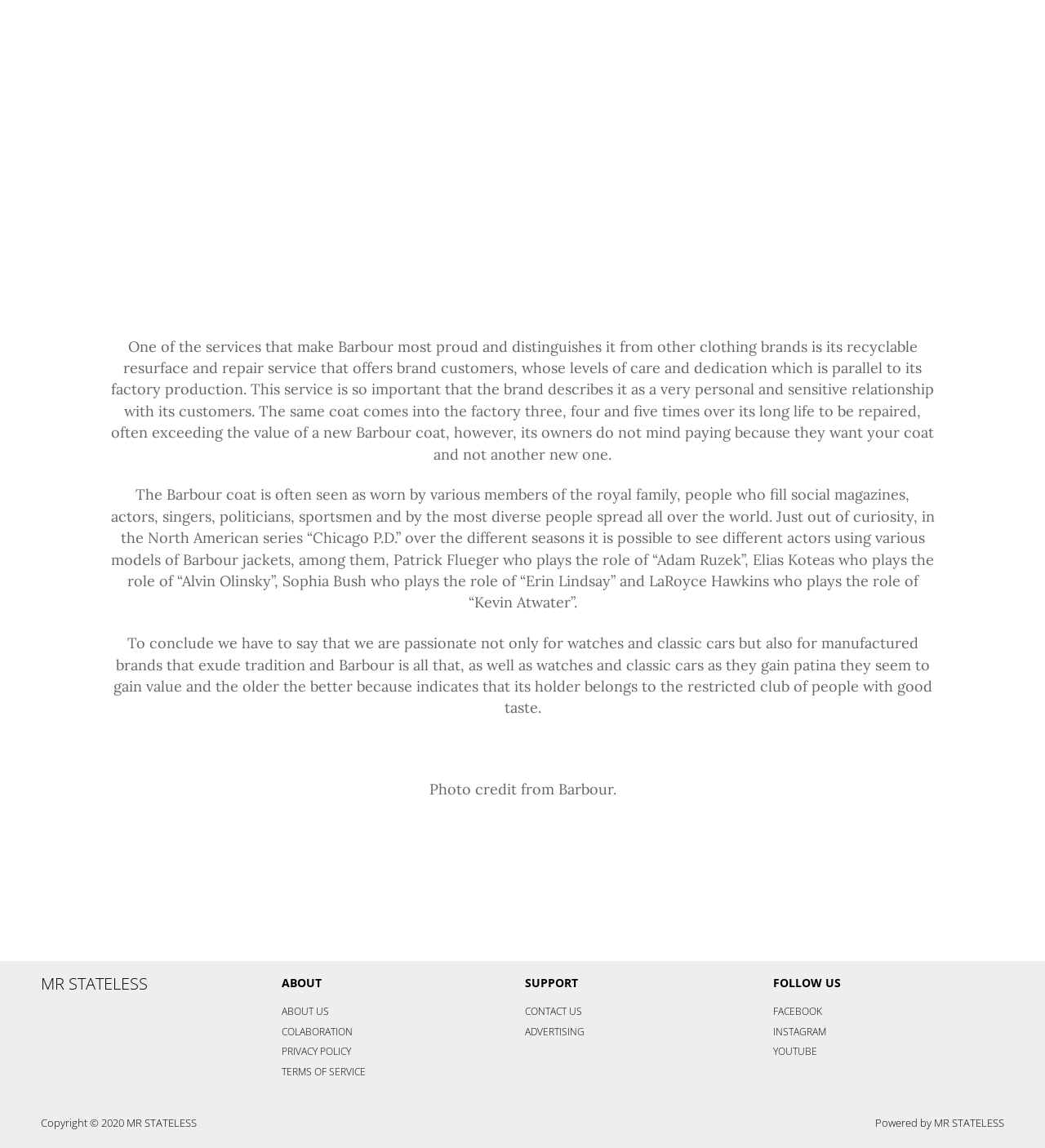Please find the bounding box coordinates of the element's region to be clicked to carry out this instruction: "Go to MR STATELESS homepage".

[0.039, 0.847, 0.141, 0.867]